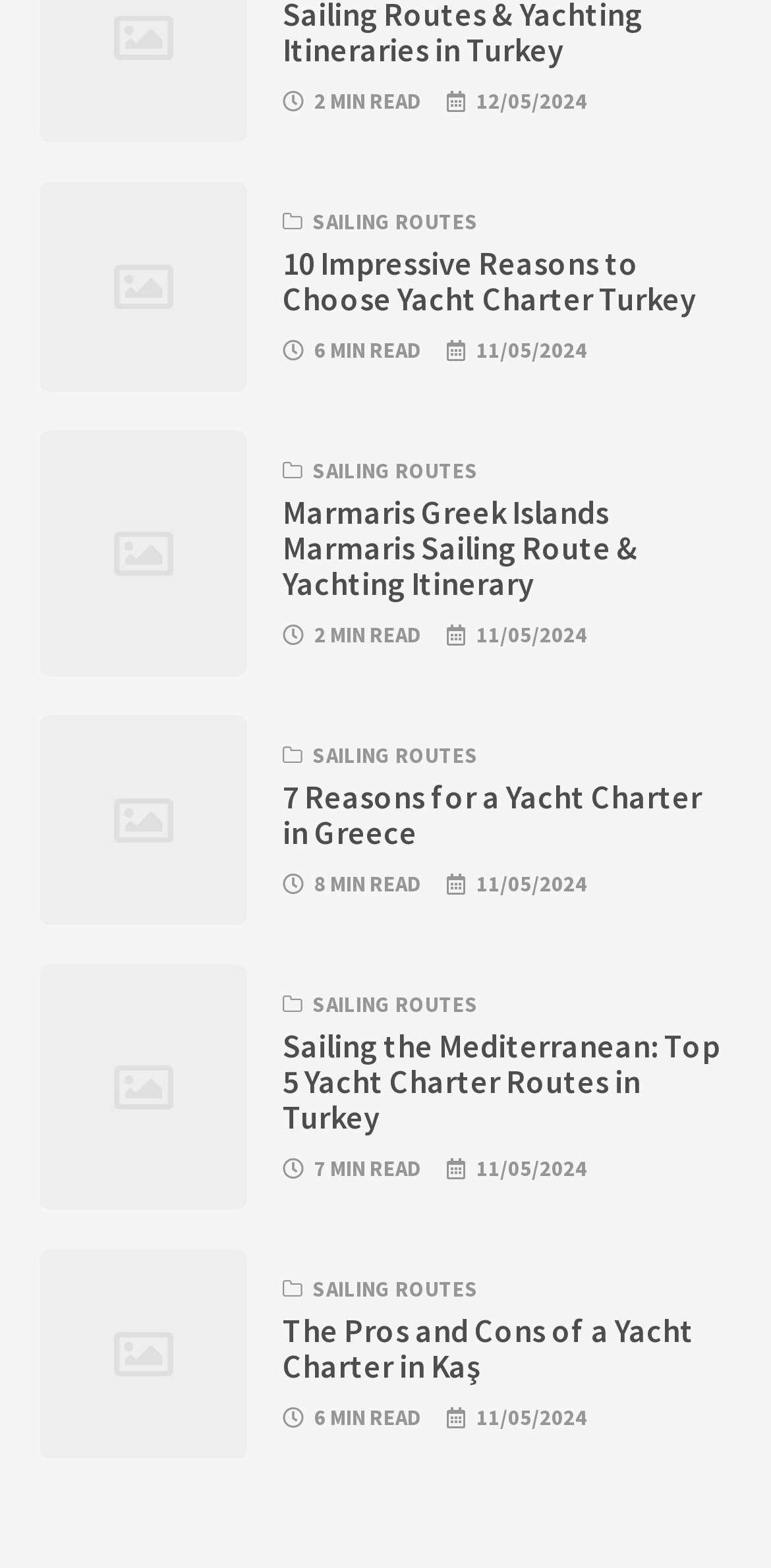How many sailing routes are mentioned? Analyze the screenshot and reply with just one word or a short phrase.

4